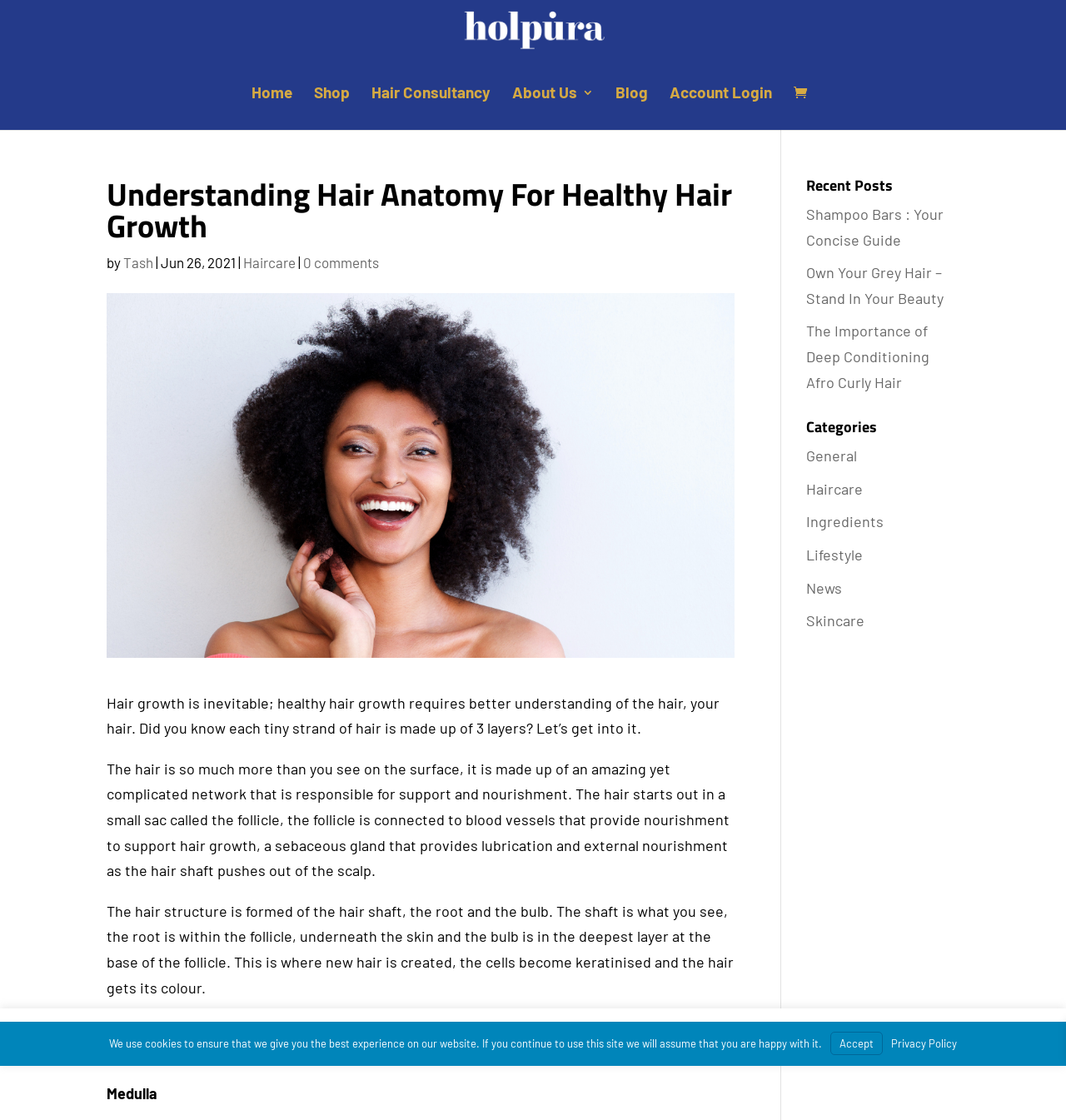Please determine the bounding box coordinates, formatted as (top-left x, top-left y, bottom-right x, bottom-right y), with all values as floating point numbers between 0 and 1. Identify the bounding box of the region described as: General

[0.756, 0.399, 0.804, 0.415]